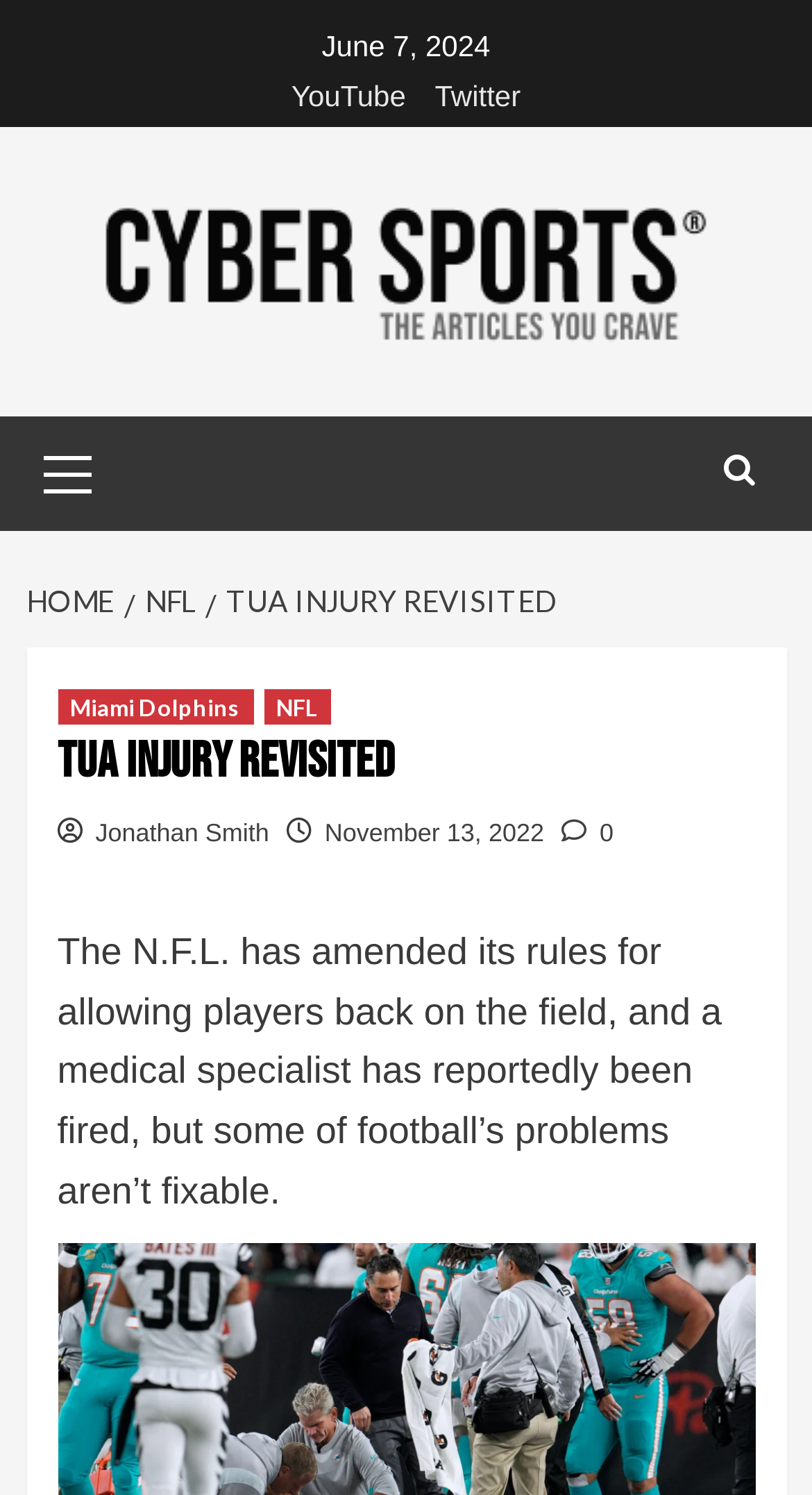Give a detailed account of the webpage, highlighting key information.

The webpage appears to be an article about the NFL, specifically discussing Tua Tagovailoa's injury and the league's rules regarding player safety. At the top of the page, there is a date "June 7, 2024" and links to YouTube and Twitter. Below these, there is a primary menu with a link labeled "Primary Menu". 

On the left side of the page, there is a navigation menu with breadcrumbs, showing the path "HOME > NFL > TUA INJURY REVISITED". This section also contains a header with links to "Miami Dolphins" and "NFL". 

The main content of the article is headed by "Tua Injury Revisited" and includes links to the author "Jonathan Smith" and the publication date "November 13, 2022". There is also a share button with a count of 0. The article's text describes the NFL's rule changes and the firing of a medical specialist, but notes that some problems in football are not fixable.